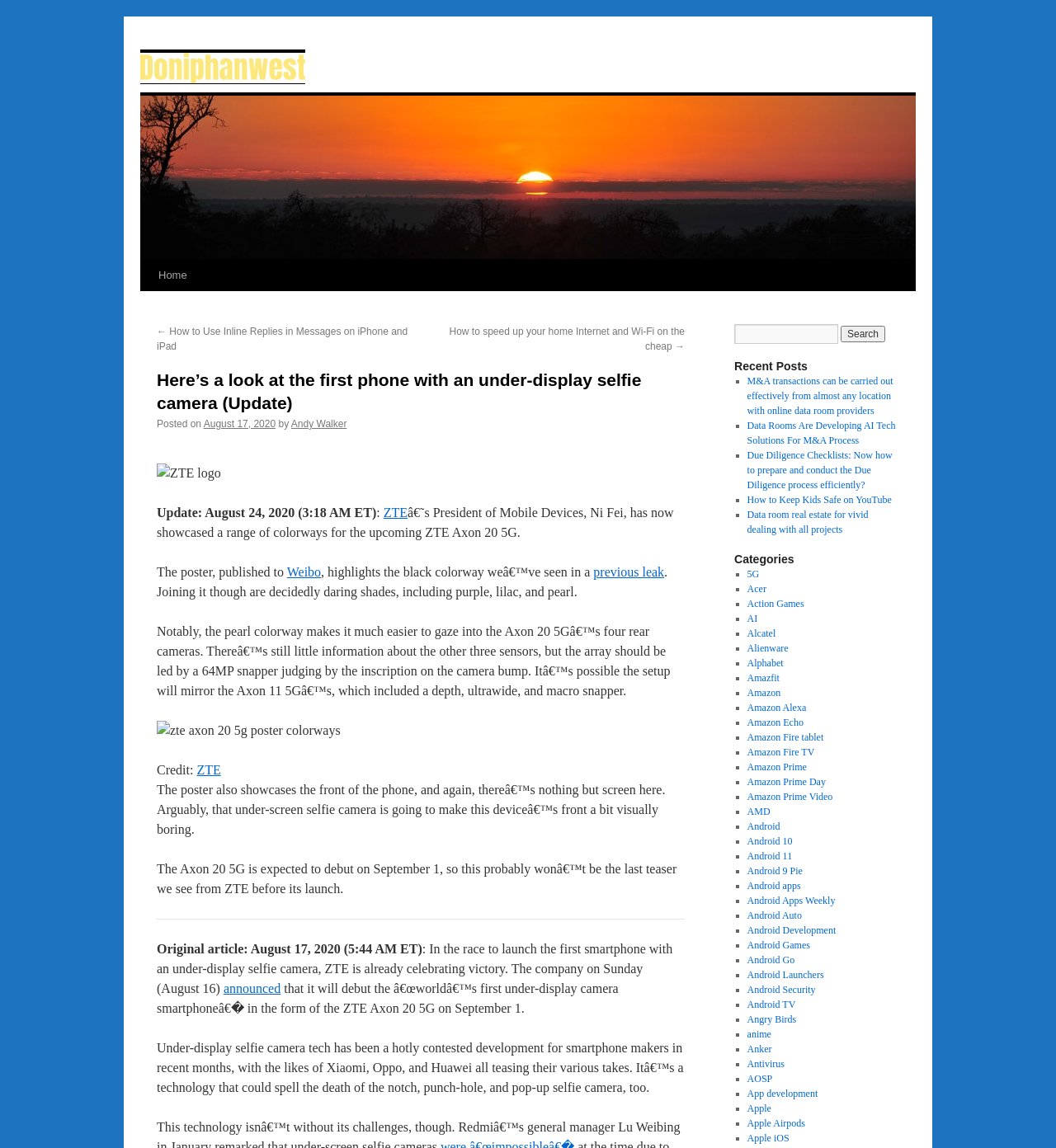Locate and extract the headline of this webpage.

Here’s a look at the first phone with an under-display selfie camera (Update)